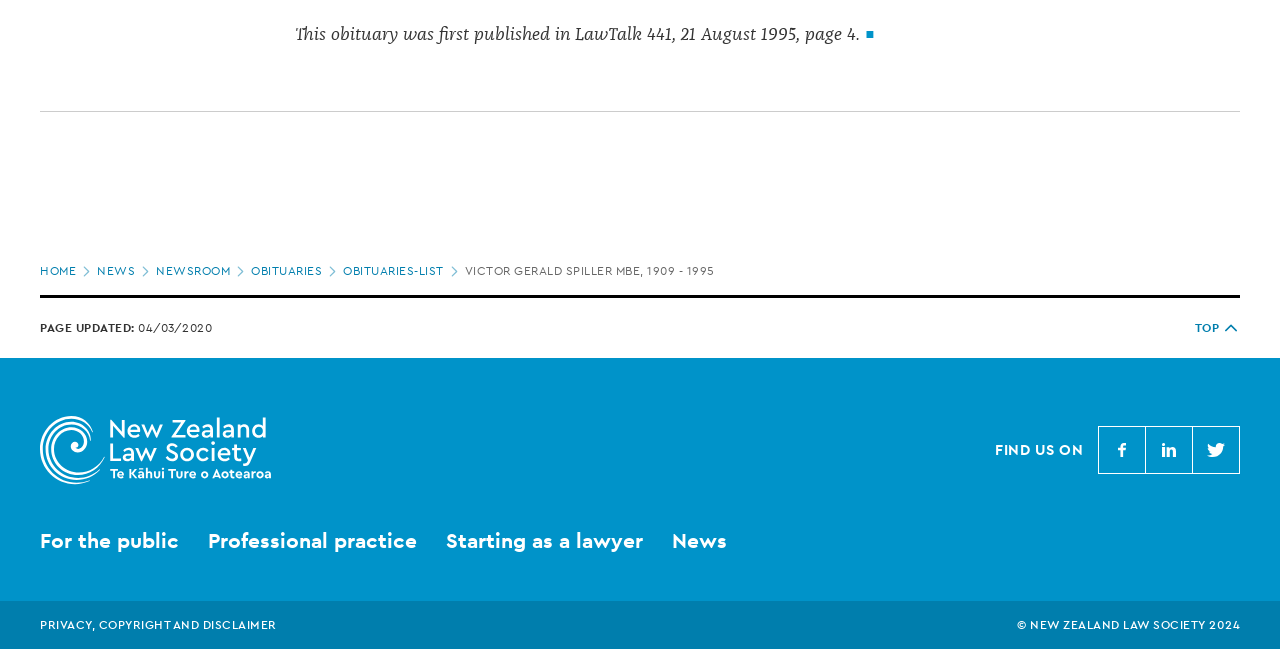Please answer the following question using a single word or phrase: 
What is the copyright year mentioned in the webpage?

2024